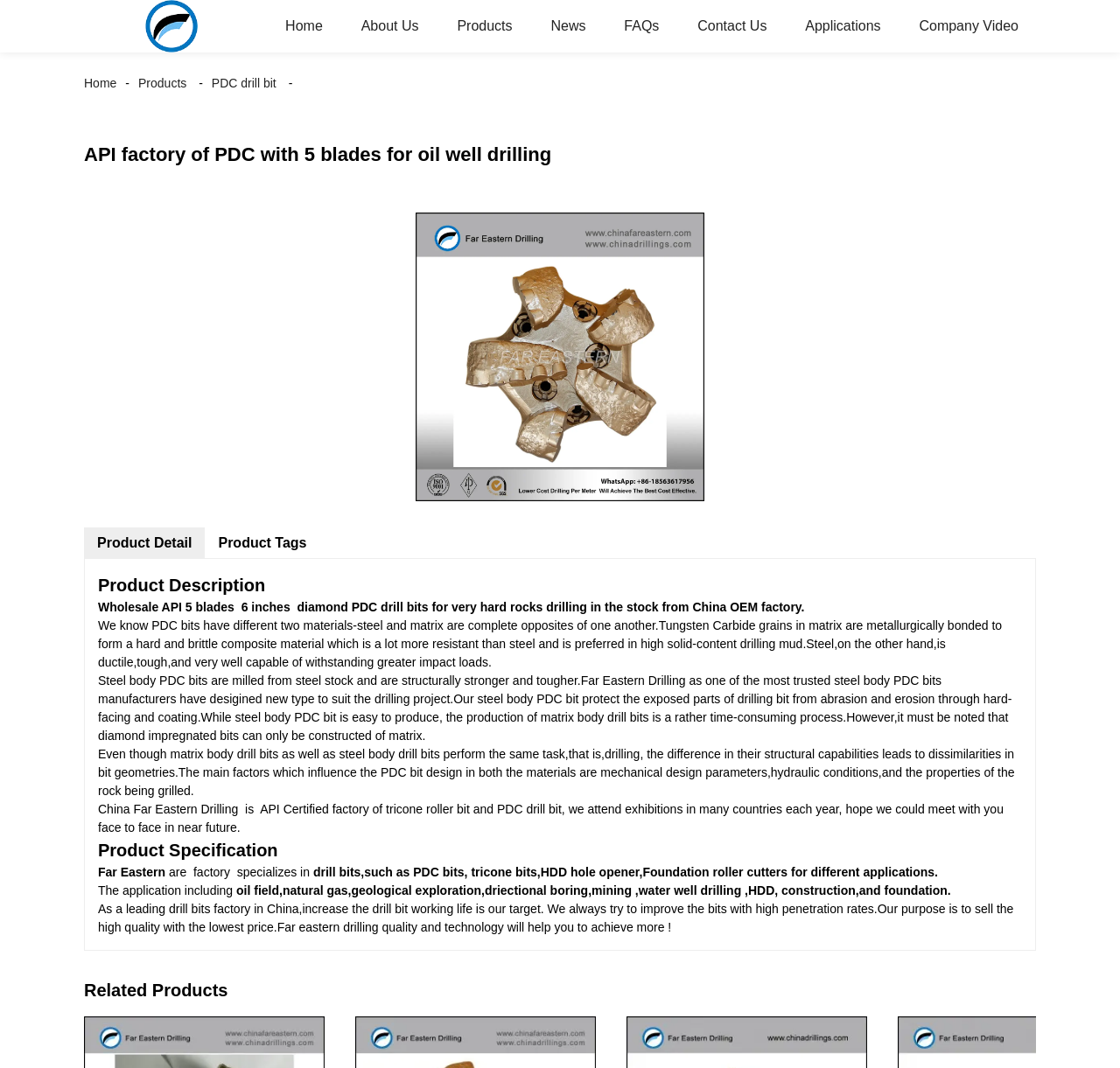Provide a one-word or brief phrase answer to the question:
What is the certification of the factory mentioned?

API Certified